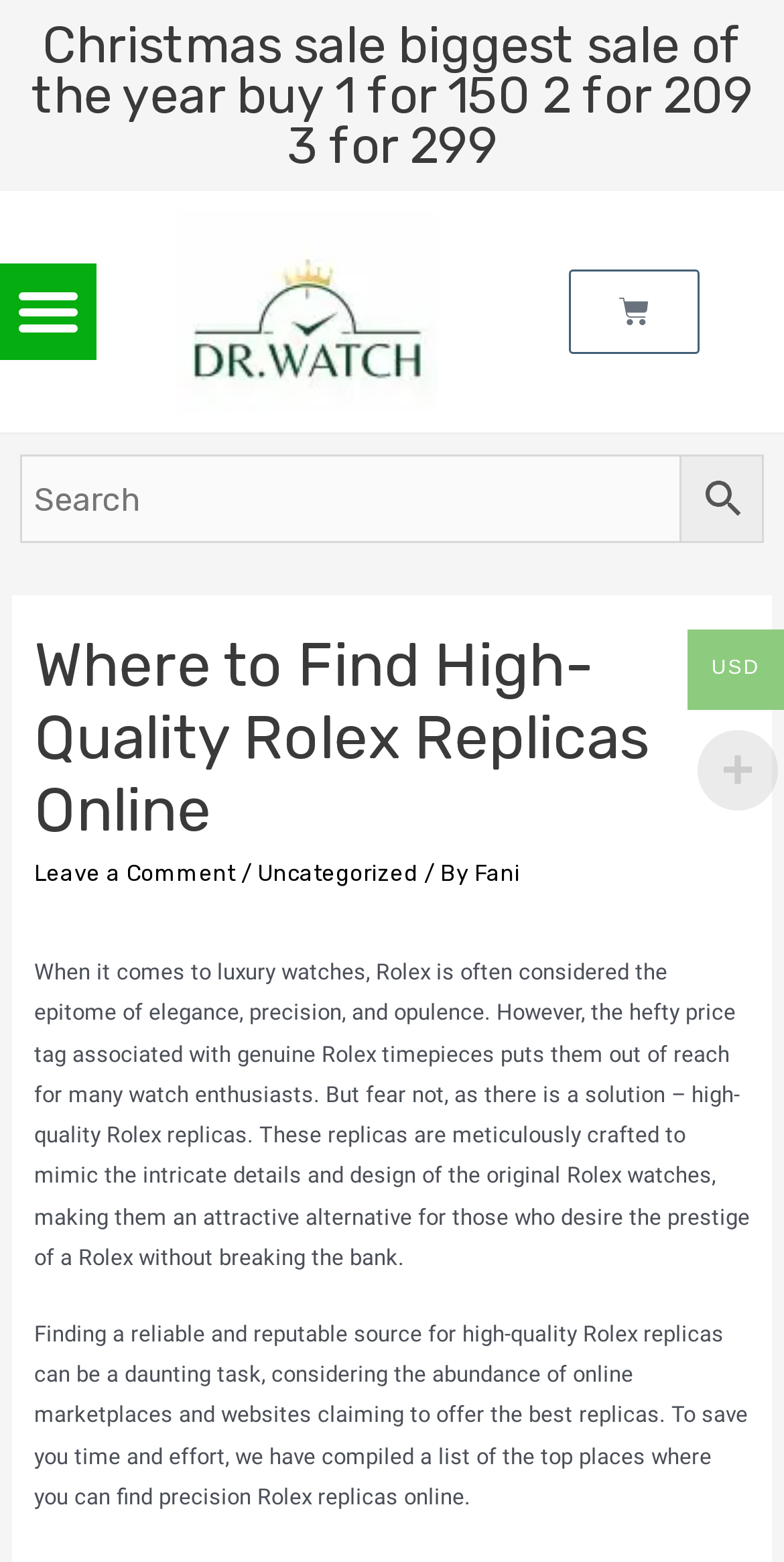Give an extensive and precise description of the webpage.

This webpage is about finding high-quality Rolex replicas online. At the top, there is a heading announcing a "Christmas sale" with discounted prices for buying multiple items. Below this, there is a menu toggle button on the left and a link to a WhatsApp image on the right. 

To the right of the menu toggle button, there is a cart icon with a shopping bag symbol. Above the cart icon, there is a search box with a magnifying glass icon on the right. 

The main content of the webpage is divided into sections. The first section has a heading "Where to Find High-Quality Rolex Replicas Online" followed by a paragraph of text that discusses the luxury and high price of genuine Rolex watches and introduces high-quality Rolex replicas as an alternative. 

Below this, there is a section with a heading and links to leave a comment, a category "Uncategorized", and an author "Fani". The main text continues, discussing the challenge of finding a reliable source for high-quality Rolex replicas and introducing a list of top places to find them online. 

At the bottom right of the page, there is a static text "USD", likely indicating the currency used on the website.